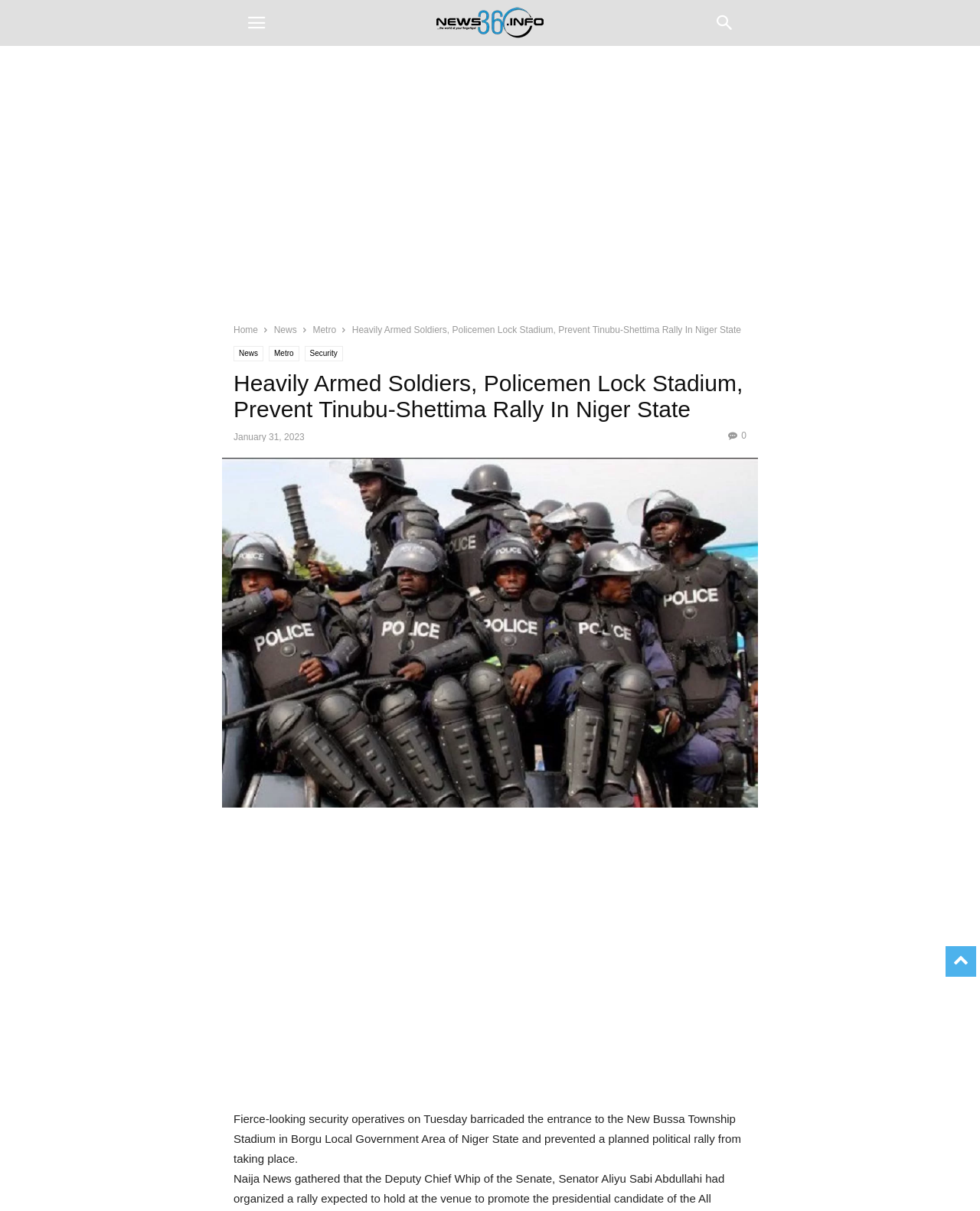Determine the bounding box coordinates for the area that should be clicked to carry out the following instruction: "Go to the home page".

[0.238, 0.268, 0.263, 0.277]